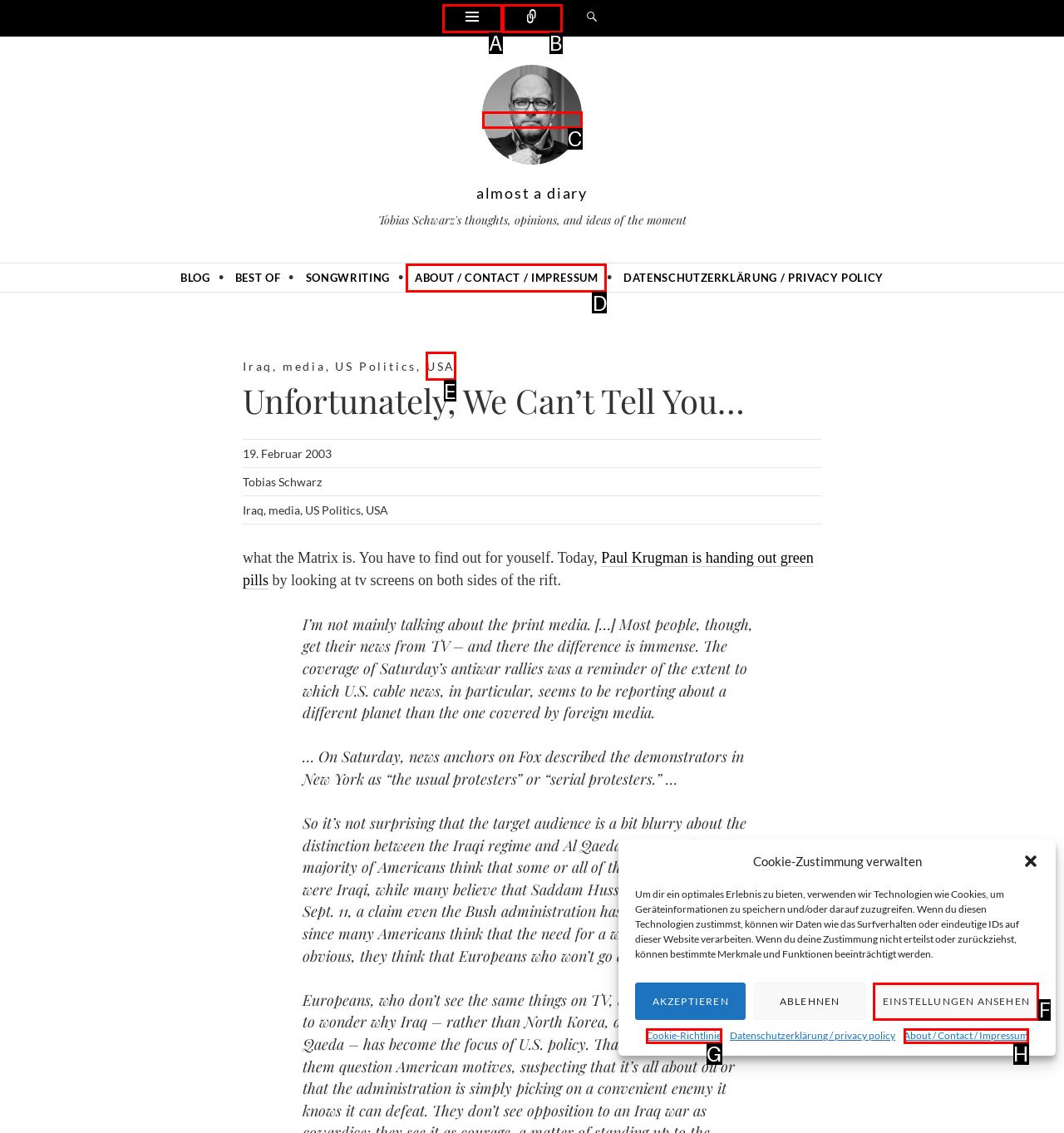Identify the correct UI element to click to follow this instruction: Check the 'About / Contact / Impressum' page
Respond with the letter of the appropriate choice from the displayed options.

D